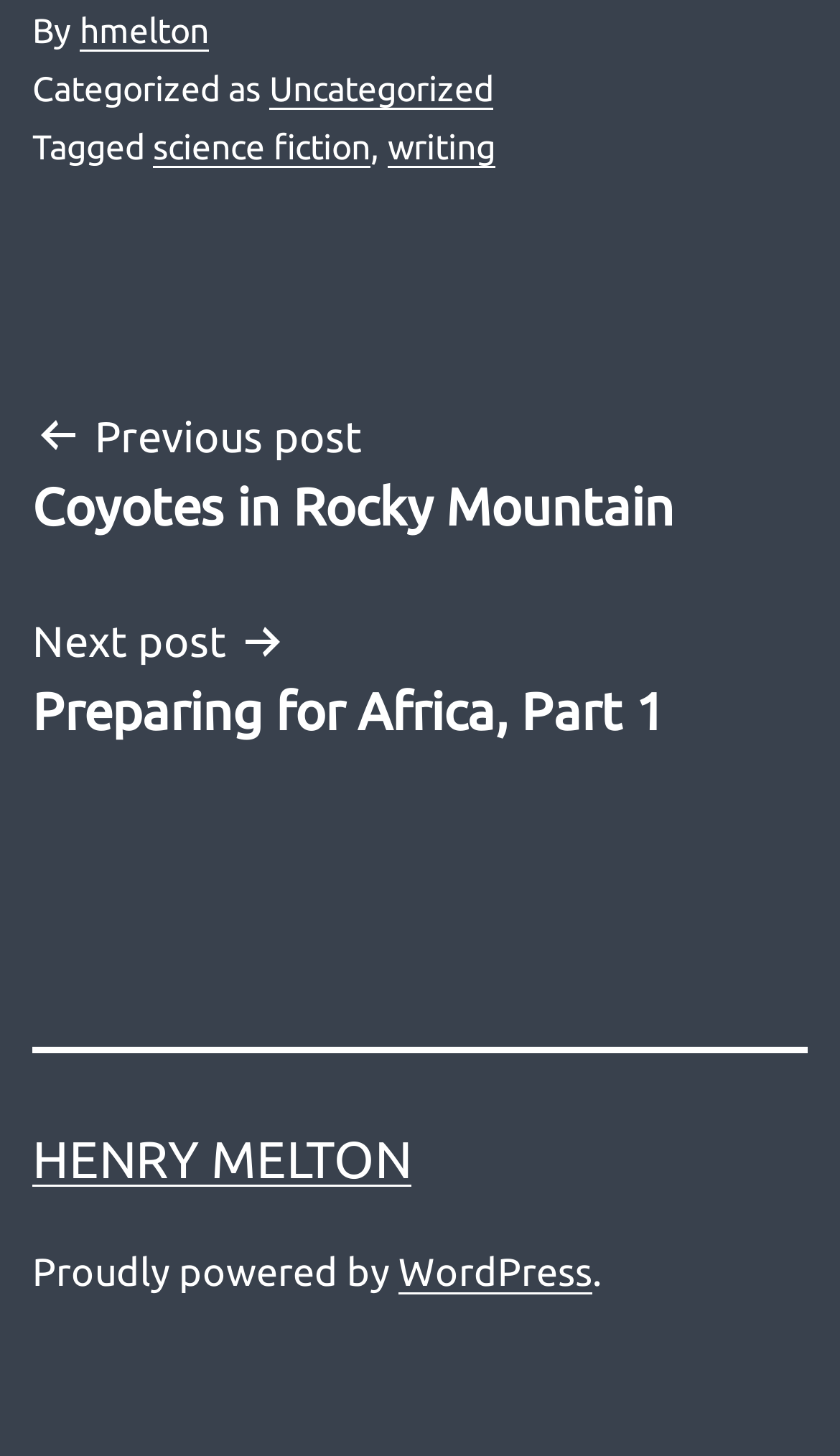What platform is the blog powered by?
Provide a comprehensive and detailed answer to the question.

The blog is powered by 'WordPress' as indicated by the link 'WordPress' at the bottom of the page next to the text 'Proudly powered by'.